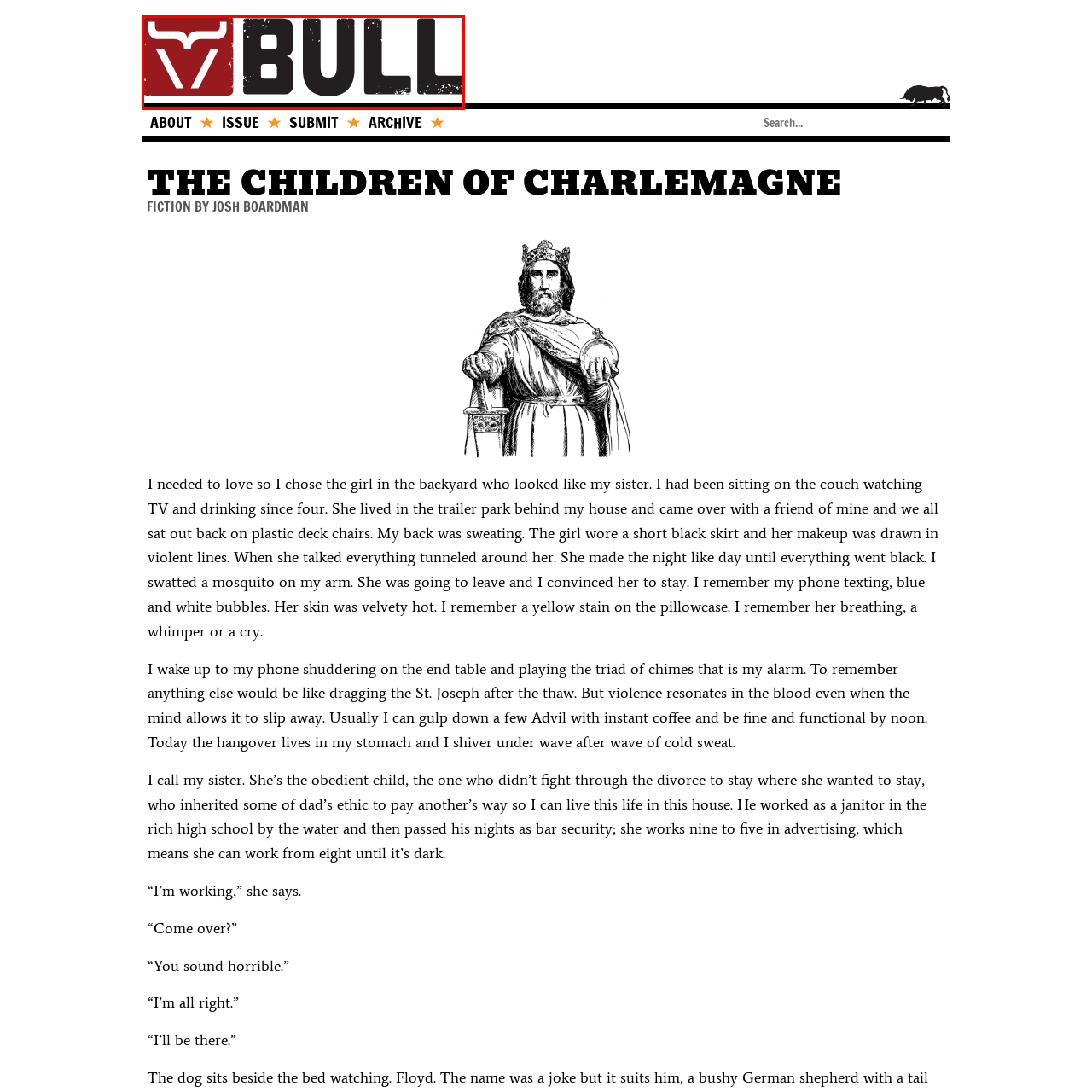Provide a comprehensive description of the image contained within the red rectangle.

The image features a bold and stylized logo for "MrBullBull," prominently showcasing a distinctive graphic design. The design includes a prominent bull's head outlined in red, symbolizing strength and resilience, which contrasts with the rugged black letters that spell out "BULL." The texture of the font appears weathered, adding an element of authenticity and a rugged aesthetic. This imagery reflects themes of determination and vitality, resonating with the brand's focus on quality and character. Overall, the logo conveys a strong sense of identity and vigor, making it memorable and impactful.